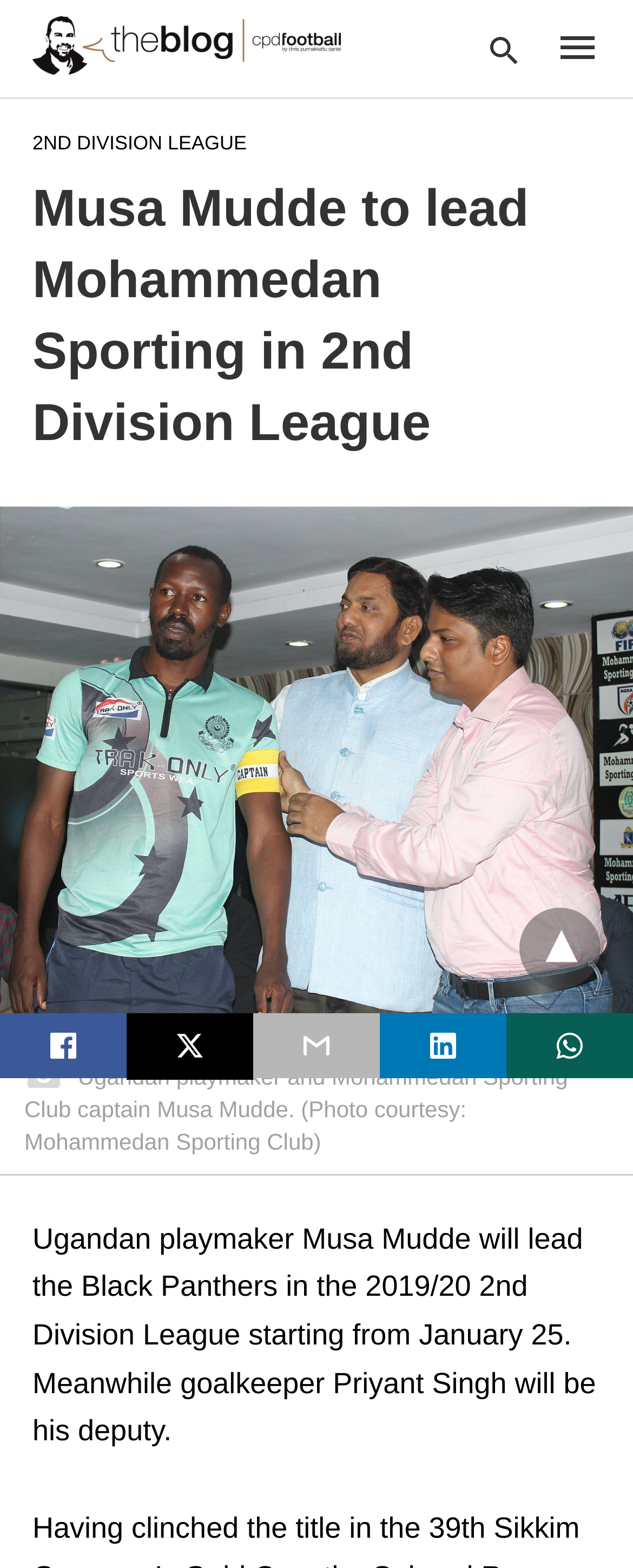Identify the bounding box for the given UI element using the description provided. Coordinates should be in the format (top-left x, top-left y, bottom-right x, bottom-right y) and must be between 0 and 1. Here is the description: title="email"

[0.4, 0.646, 0.6, 0.688]